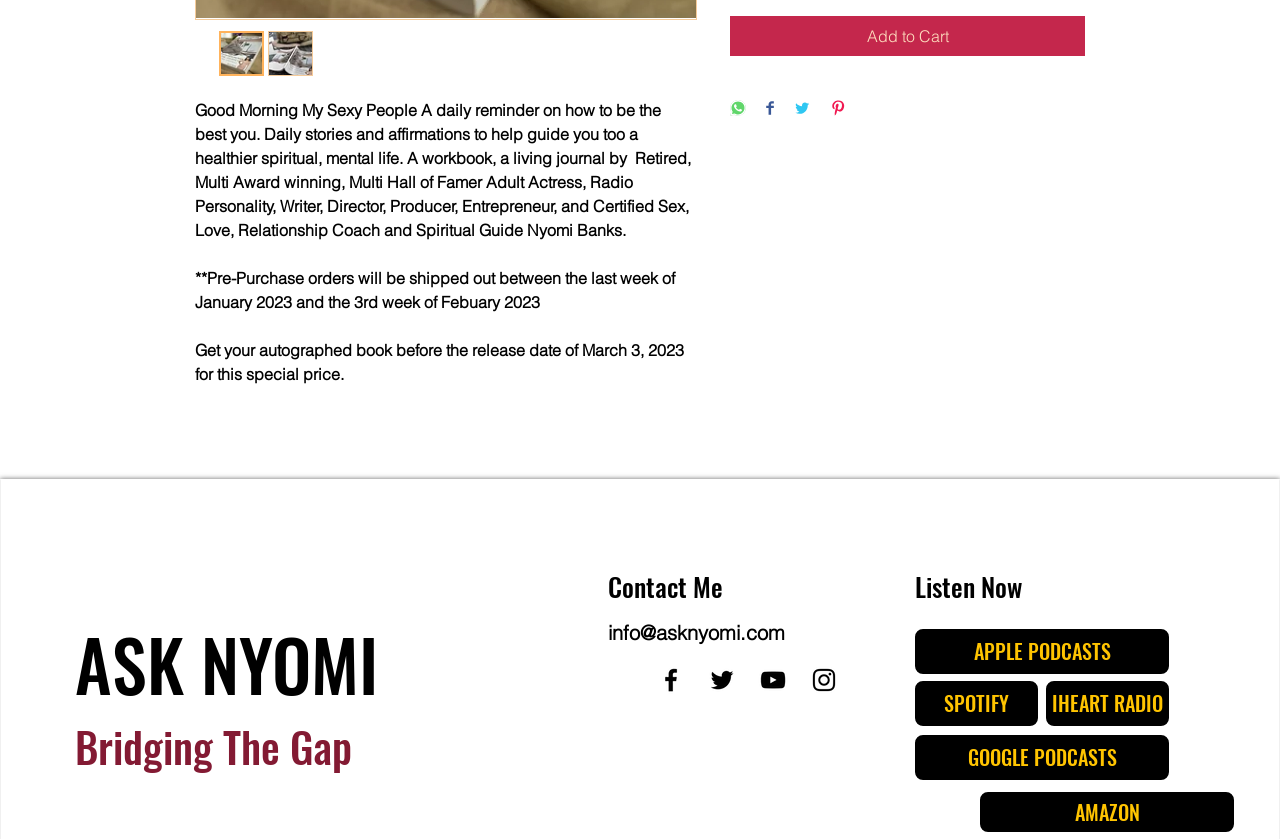Determine the bounding box coordinates of the UI element described below. Use the format (top-left x, top-left y, bottom-right x, bottom-right y) with floating point numbers between 0 and 1: Add to Cart

[0.57, 0.019, 0.848, 0.066]